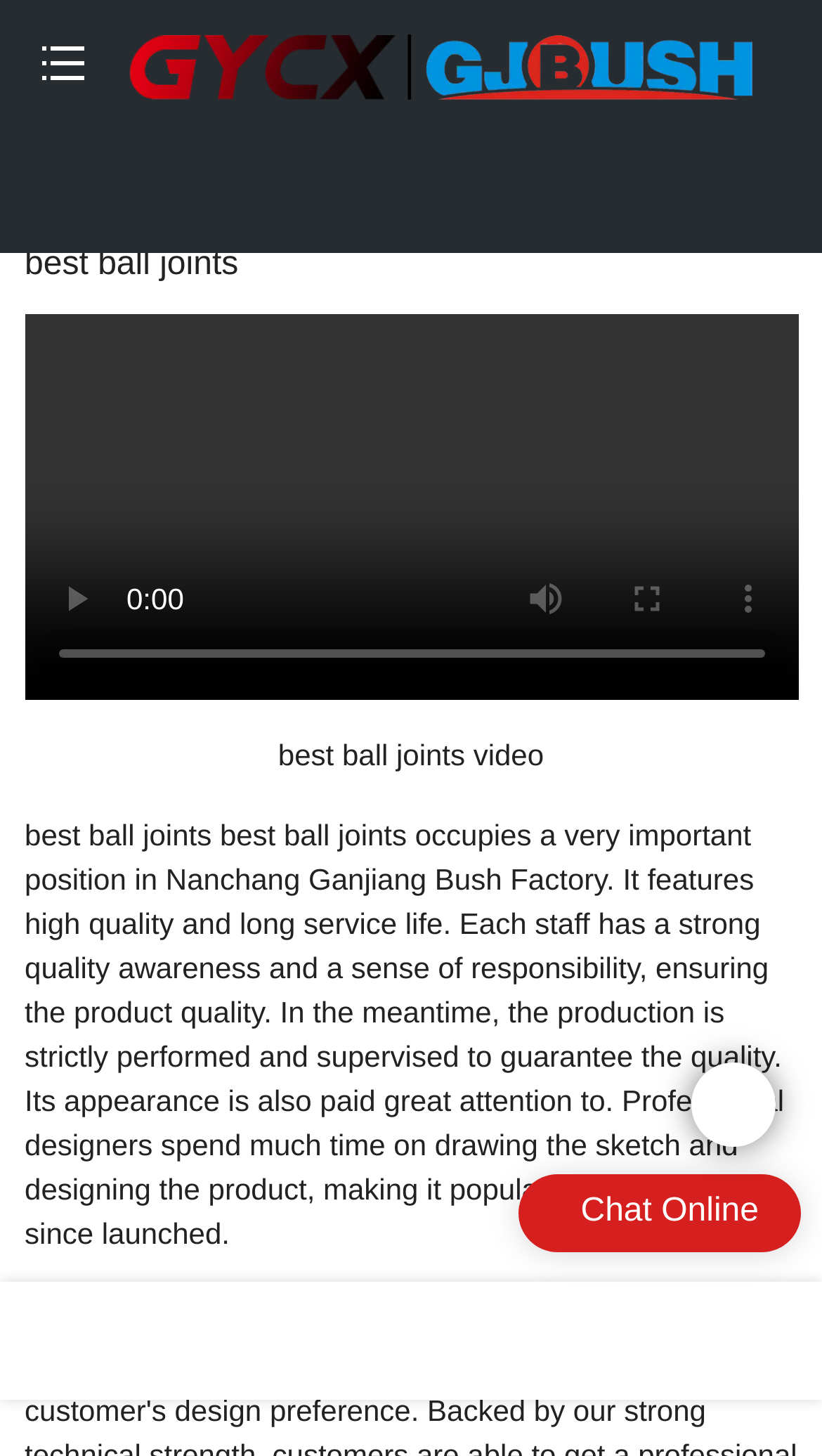Identify the bounding box for the given UI element using the description provided. Coordinates should be in the format (top-left x, top-left y, bottom-right x, bottom-right y) and must be between 0 and 1. Here is the description: Home

[0.03, 0.103, 0.112, 0.123]